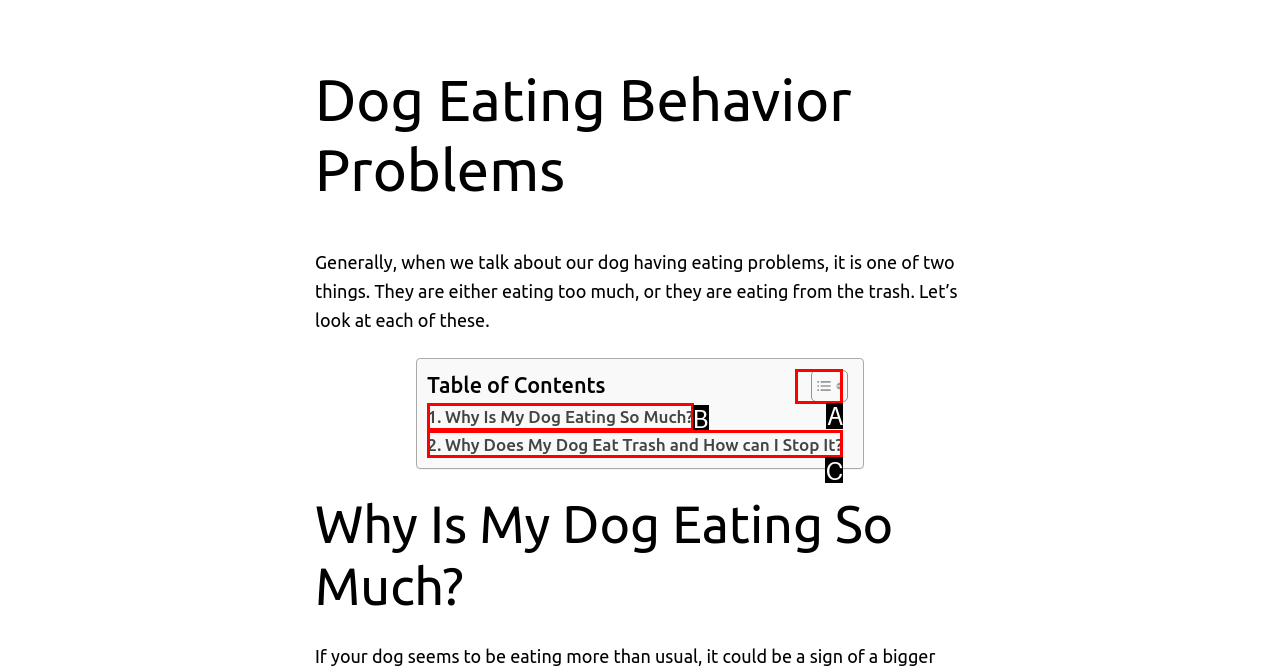Refer to the description: parent_node: Our address: and choose the option that best fits. Provide the letter of that option directly from the options.

None